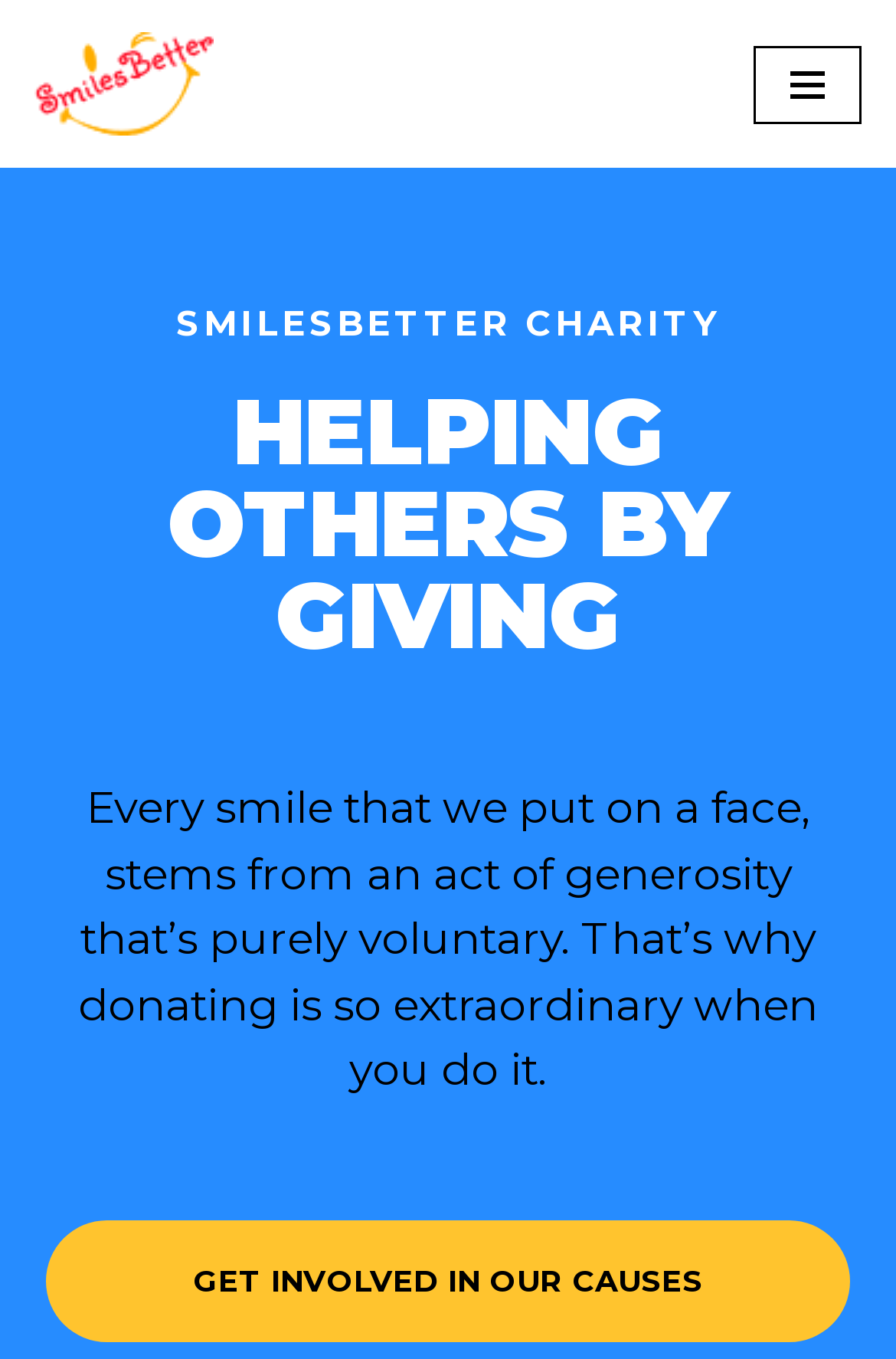Is the navigation menu expanded?
Look at the image and provide a detailed response to the question.

The button element with the text 'Navigation Menu' has an attribute 'expanded' set to 'False', indicating that the navigation menu is not expanded.